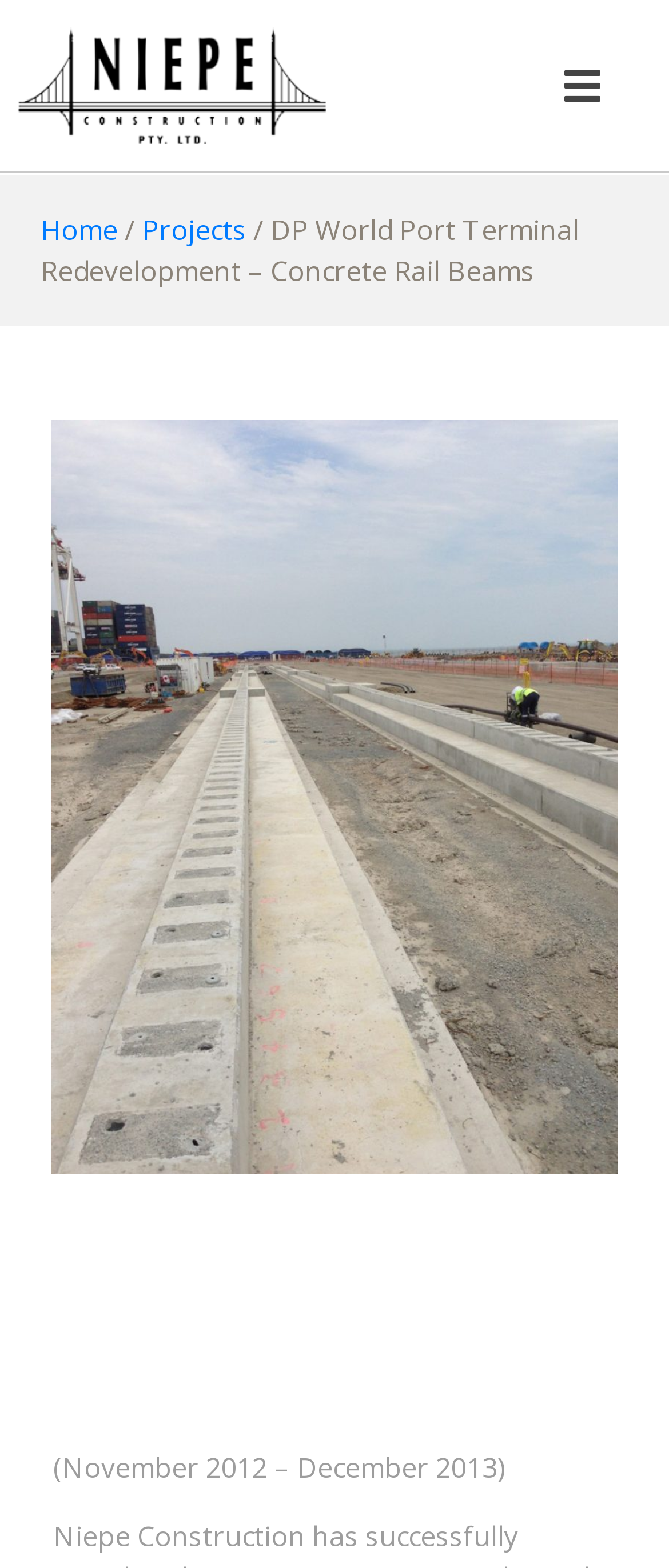What is the project name mentioned on the webpage?
From the details in the image, provide a complete and detailed answer to the question.

The project name is mentioned in the static text element located at the top-center of the webpage, which reads 'DP World Port Terminal Redevelopment – Concrete Rail Beams'.